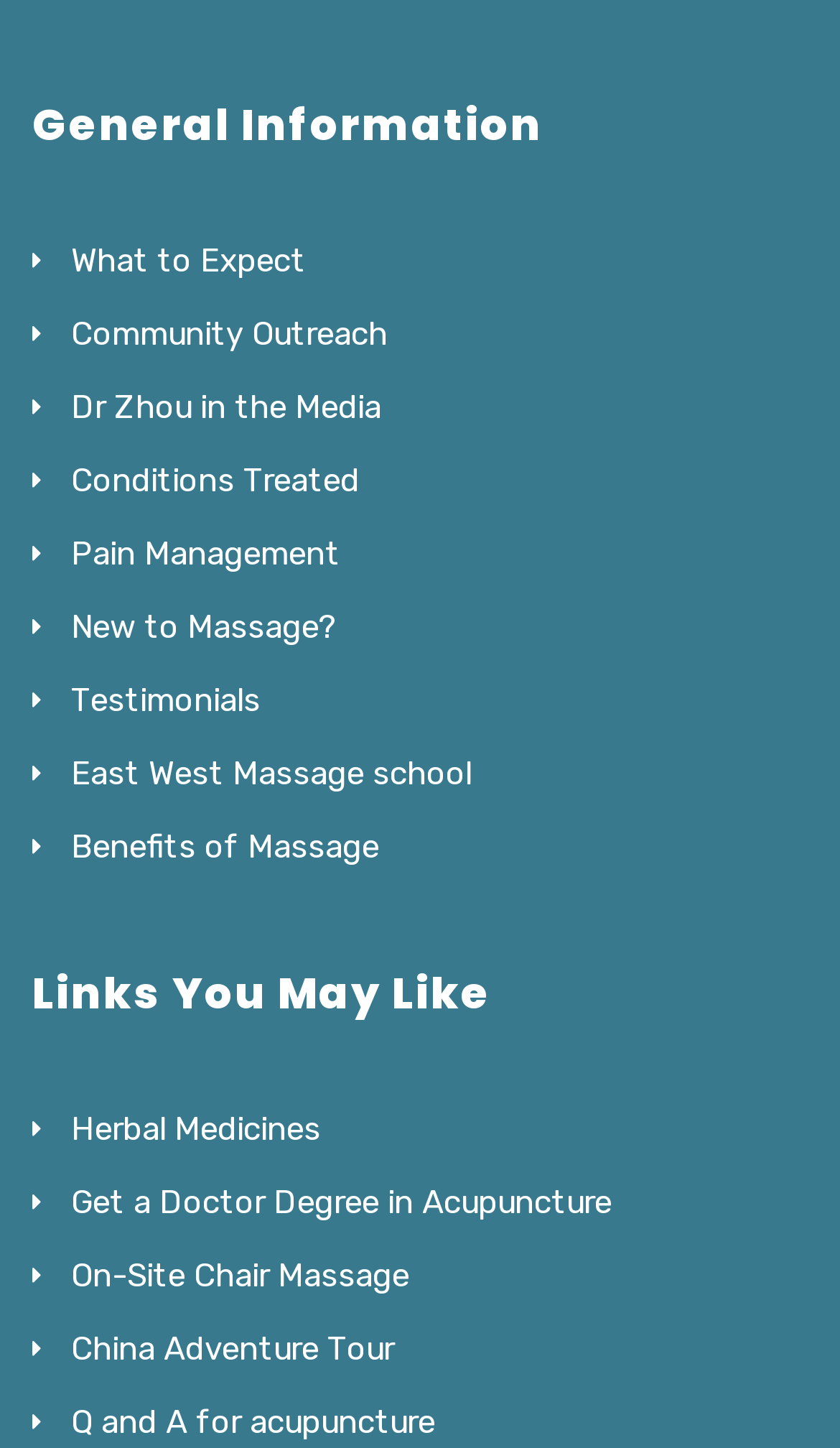Answer this question using a single word or a brief phrase:
What is the last link on the webpage?

Q and A for acupuncture